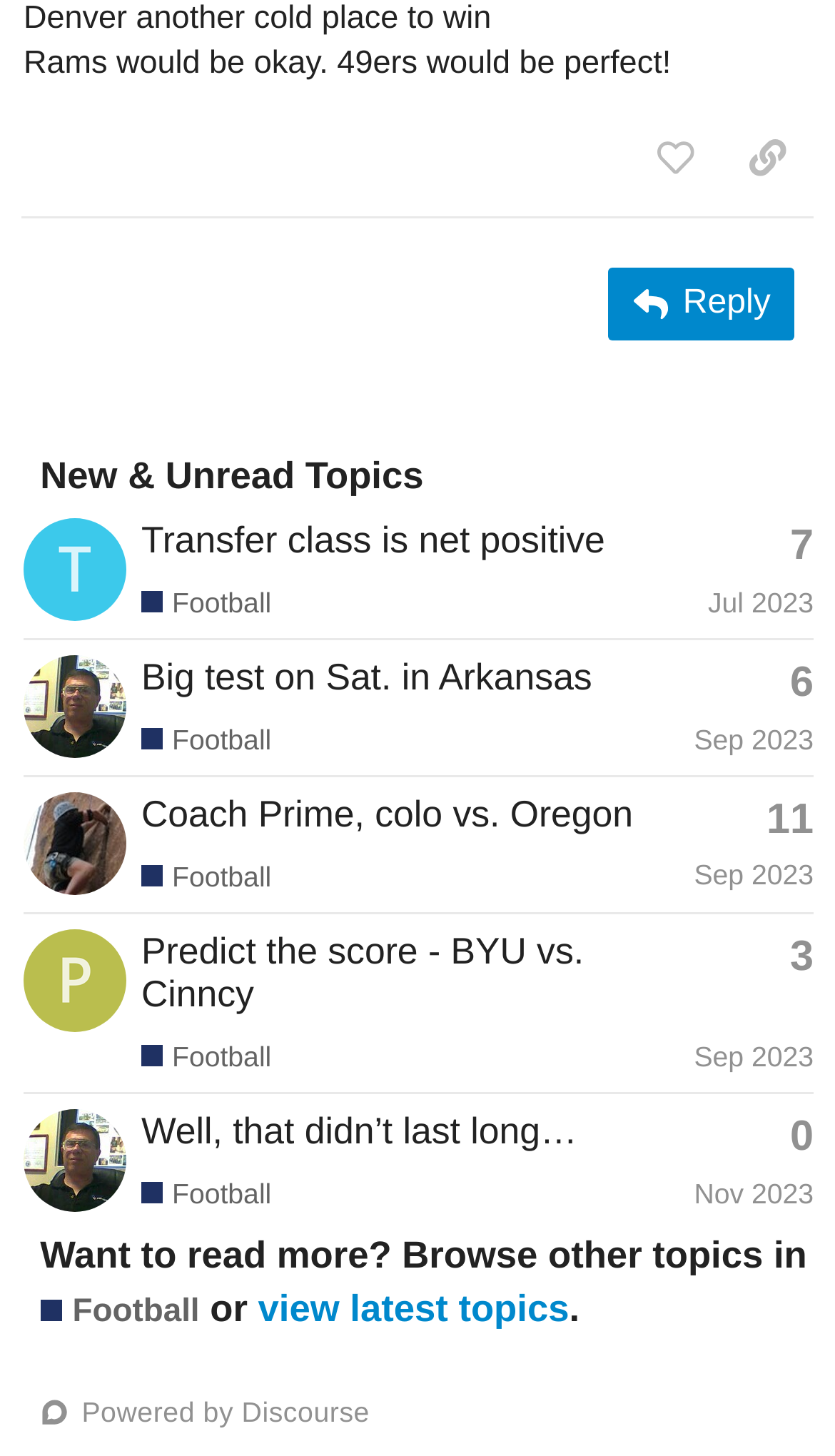Provide a one-word or short-phrase response to the question:
How many topics are listed on the webpage?

4